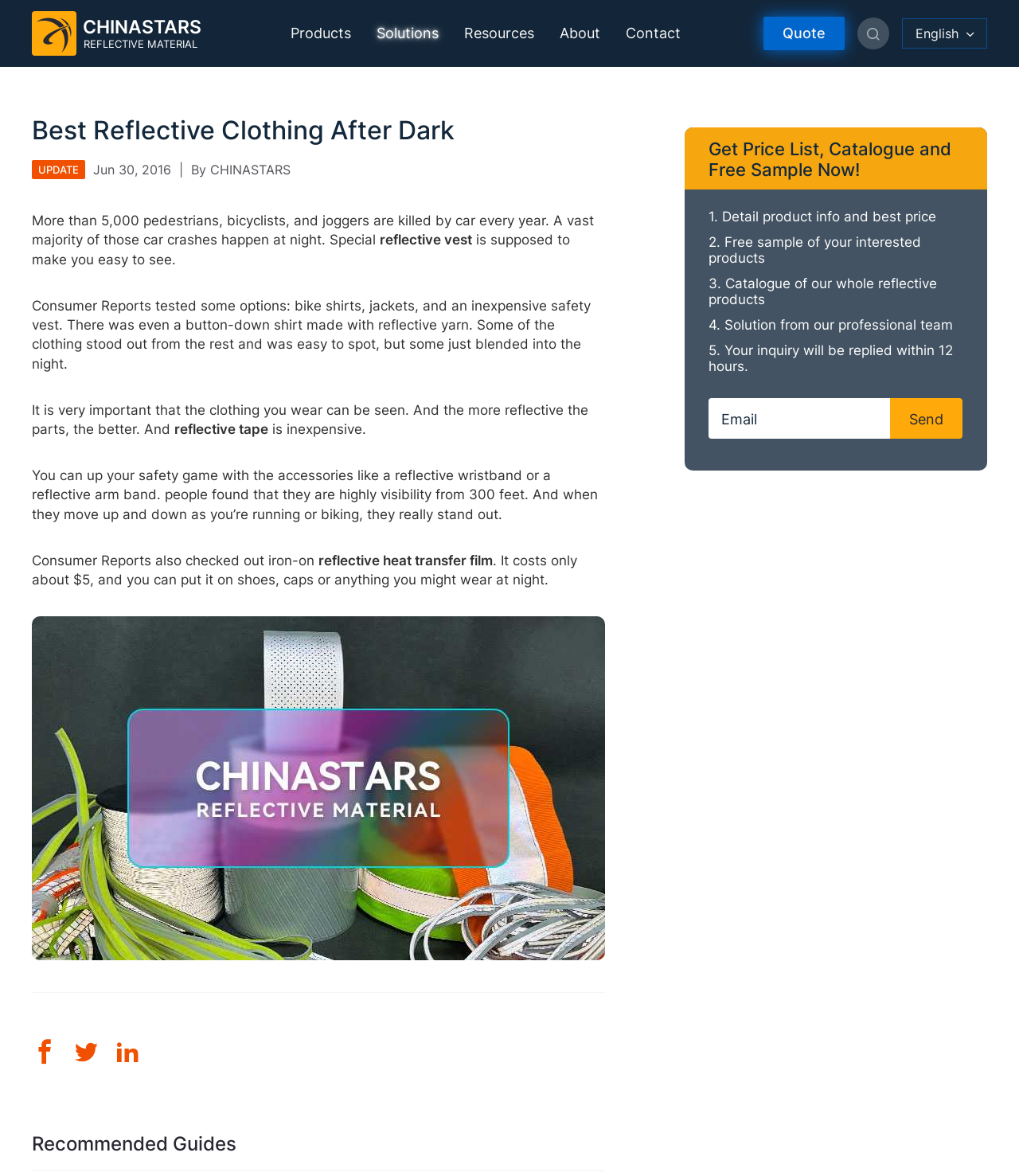From the webpage screenshot, predict the bounding box coordinates (top-left x, top-left y, bottom-right x, bottom-right y) for the UI element described here: parent_node: Quick Links: aria-label="search button"

[0.834, 0.008, 0.88, 0.049]